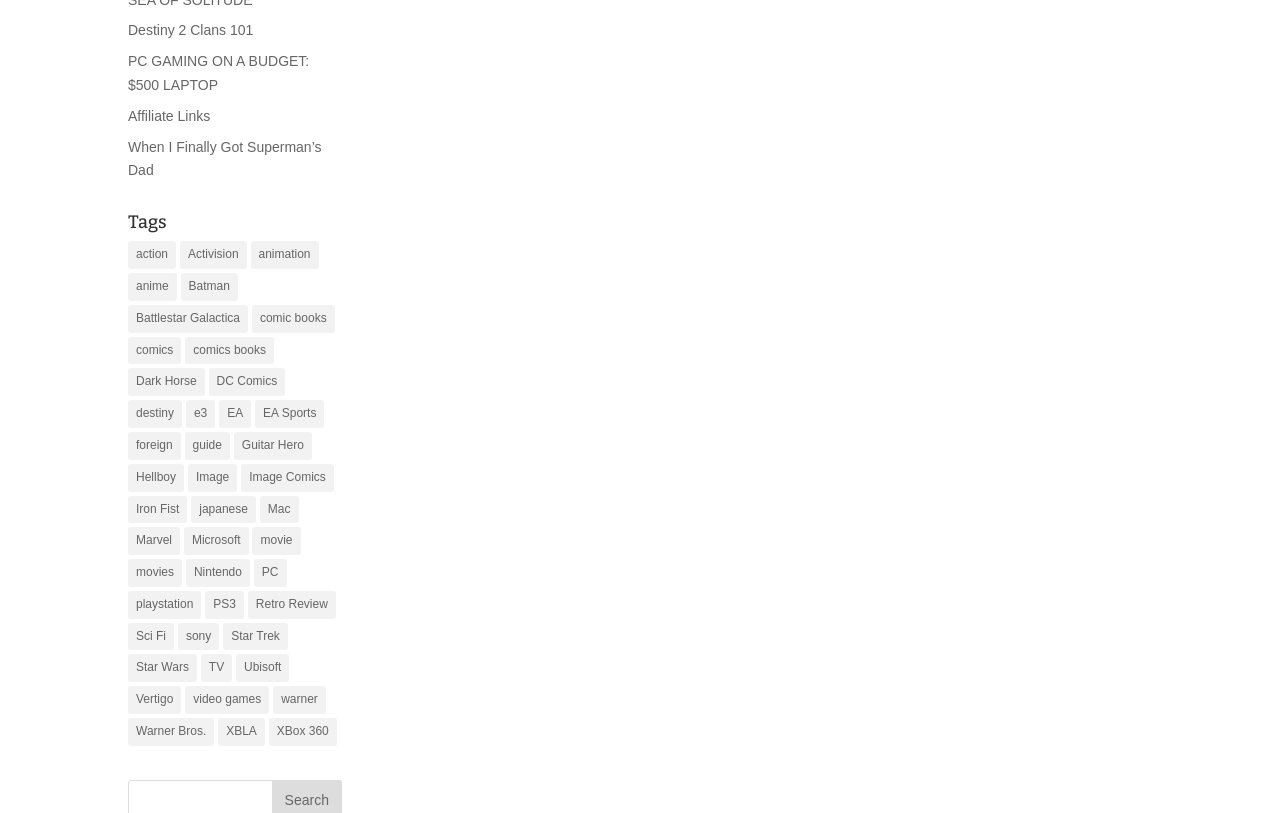Bounding box coordinates are specified in the format (top-left x, top-left y, bottom-right x, bottom-right y). All values are floating point numbers bounded between 0 and 1. Please provide the bounding box coordinate of the region this sentence describes: japanese

[0.149, 0.609, 0.2, 0.644]